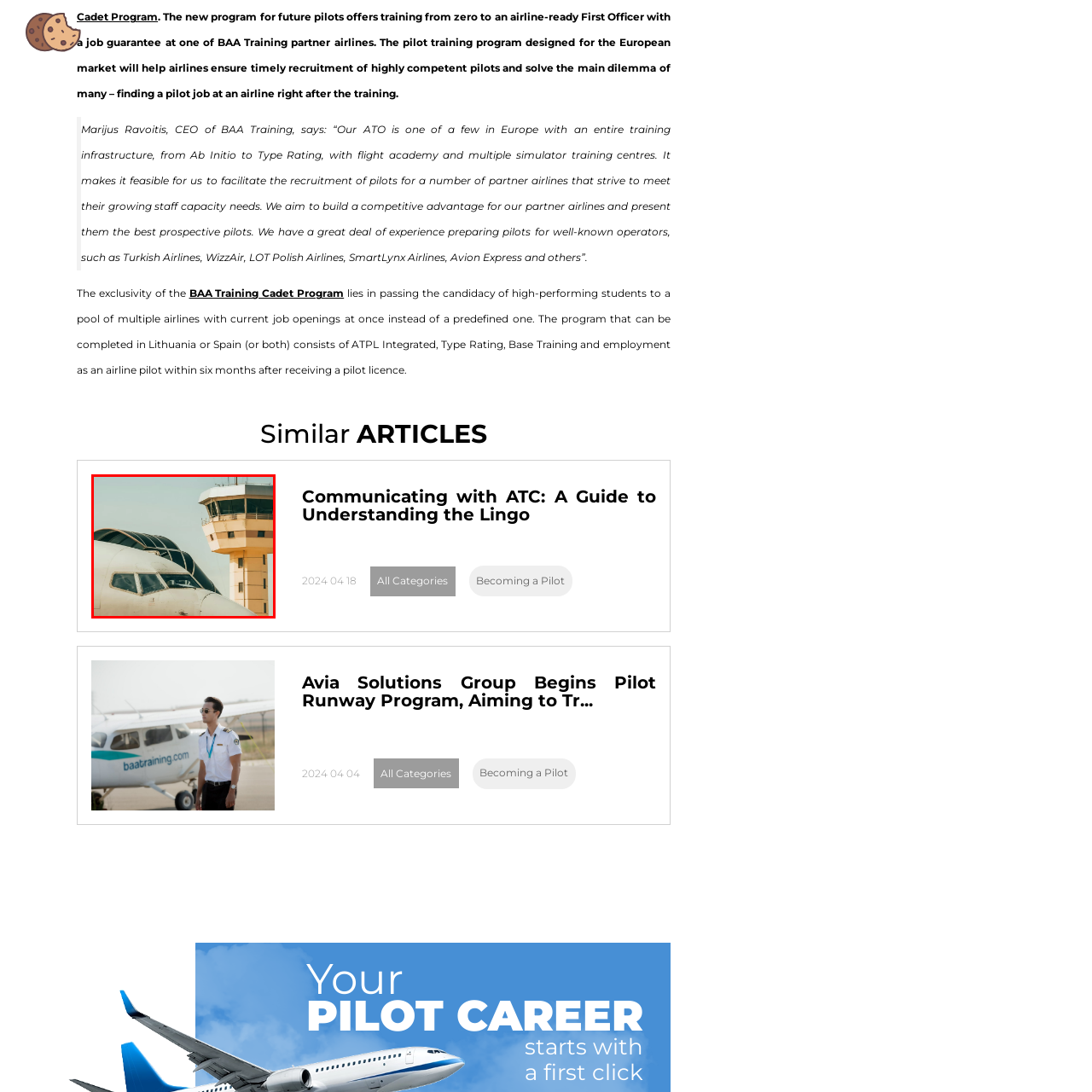Look closely at the part of the image inside the red bounding box, then respond in a word or phrase: What is the purpose of the air traffic control tower?

To oversee airport activities